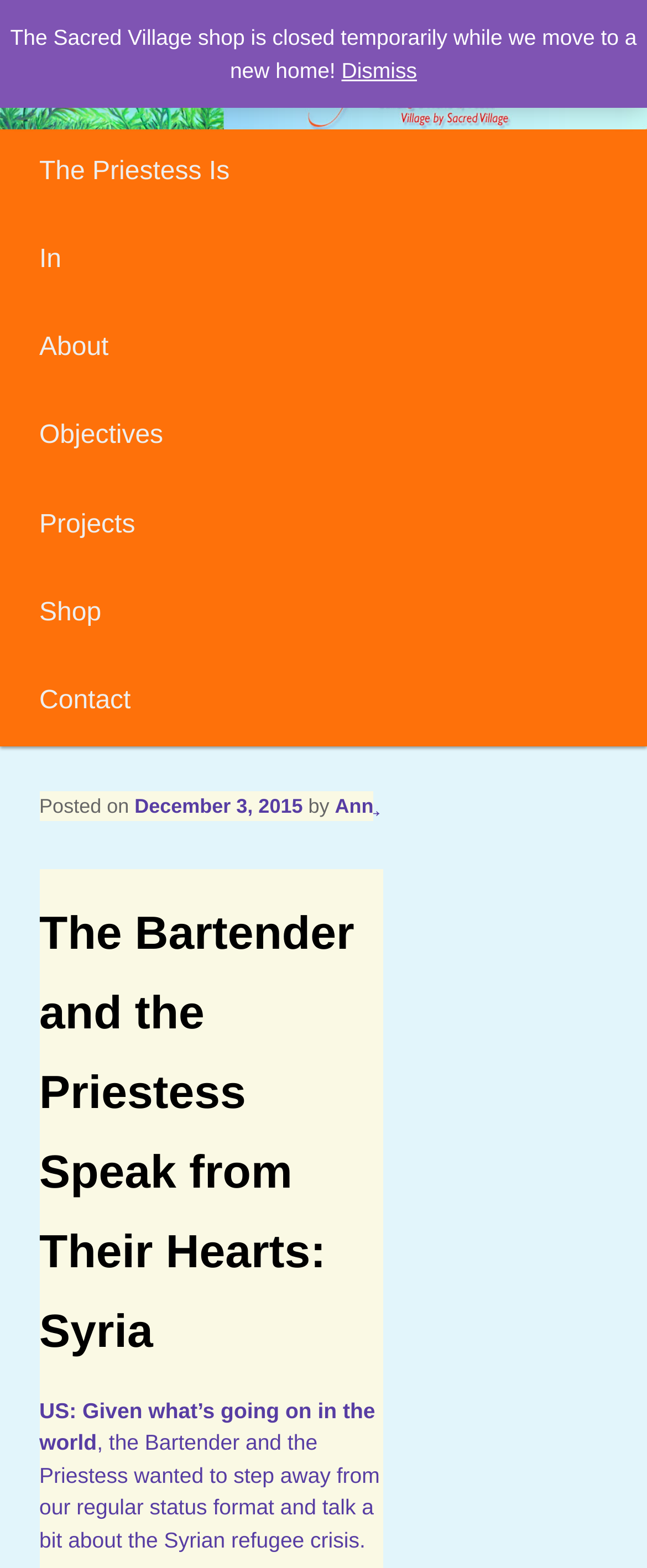Determine the bounding box coordinates for the area that needs to be clicked to fulfill this task: "Dismiss the shop notification". The coordinates must be given as four float numbers between 0 and 1, i.e., [left, top, right, bottom].

[0.528, 0.036, 0.644, 0.052]